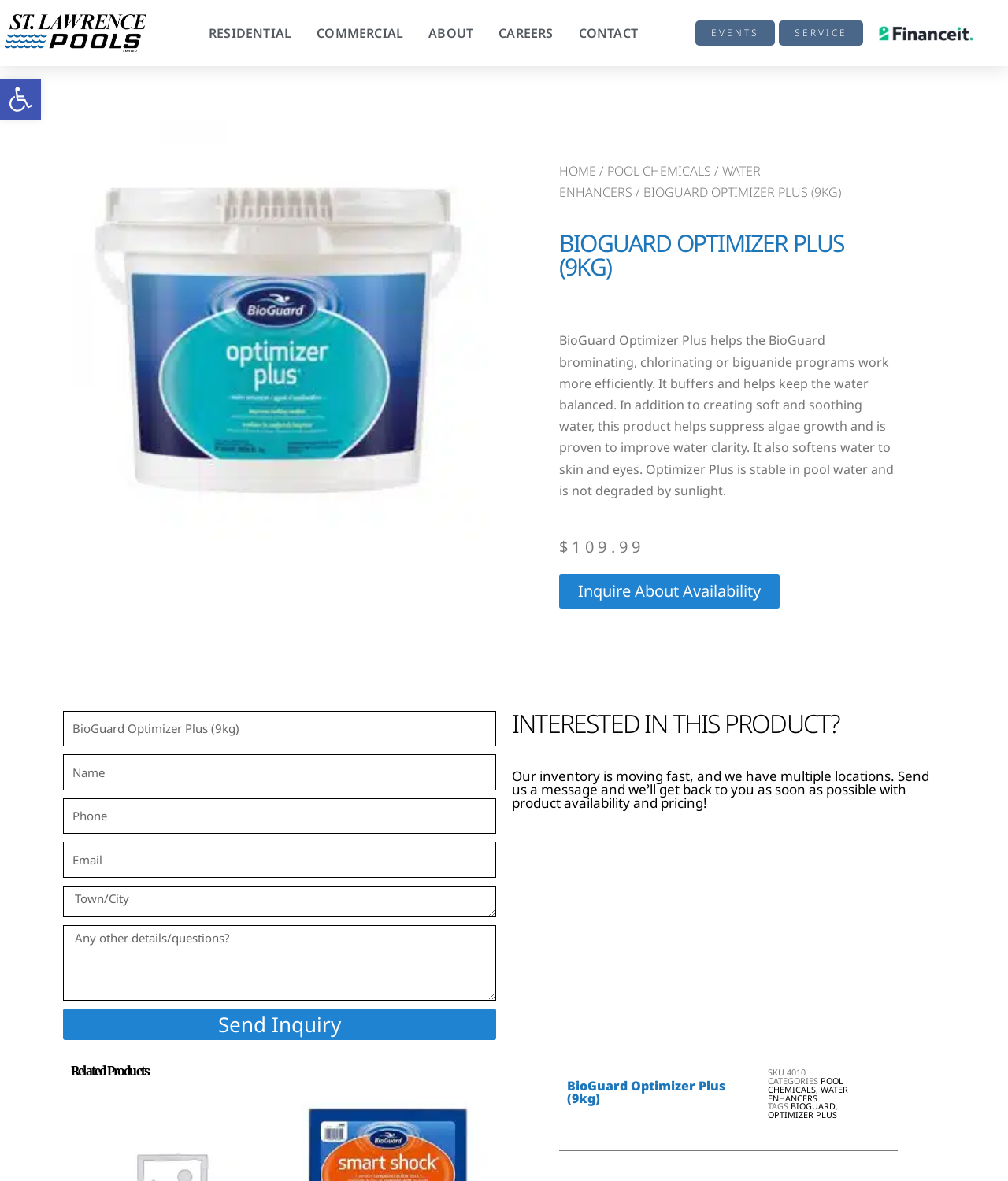Identify the bounding box coordinates of the region that needs to be clicked to carry out this instruction: "Click on the 'Send Inquiry' button". Provide these coordinates as four float numbers ranging from 0 to 1, i.e., [left, top, right, bottom].

[0.062, 0.854, 0.492, 0.881]